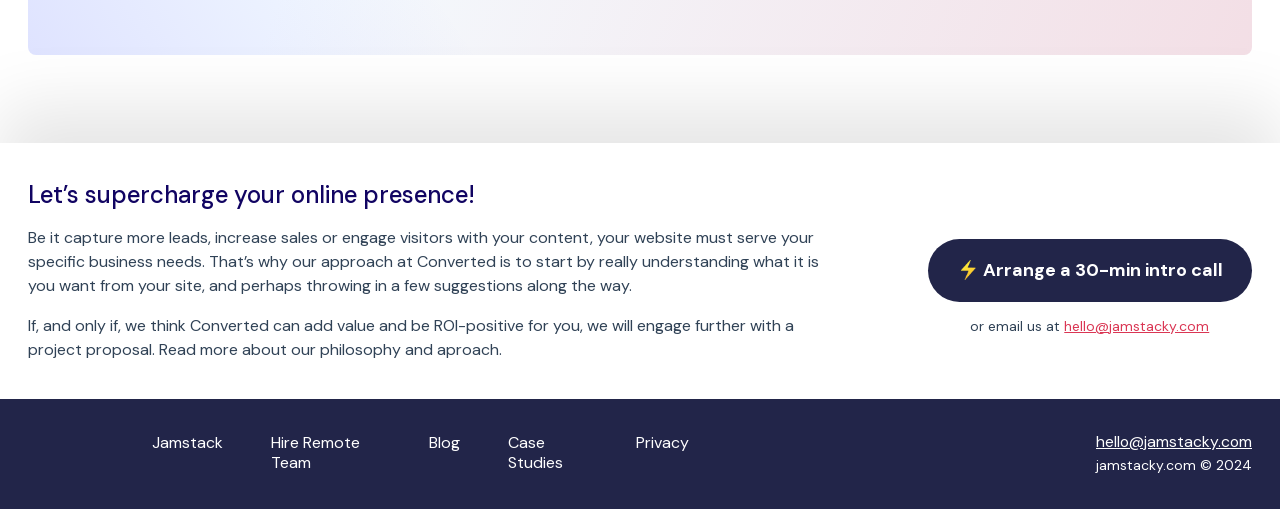Determine the bounding box coordinates of the target area to click to execute the following instruction: "Read case studies."

[0.397, 0.851, 0.46, 0.93]